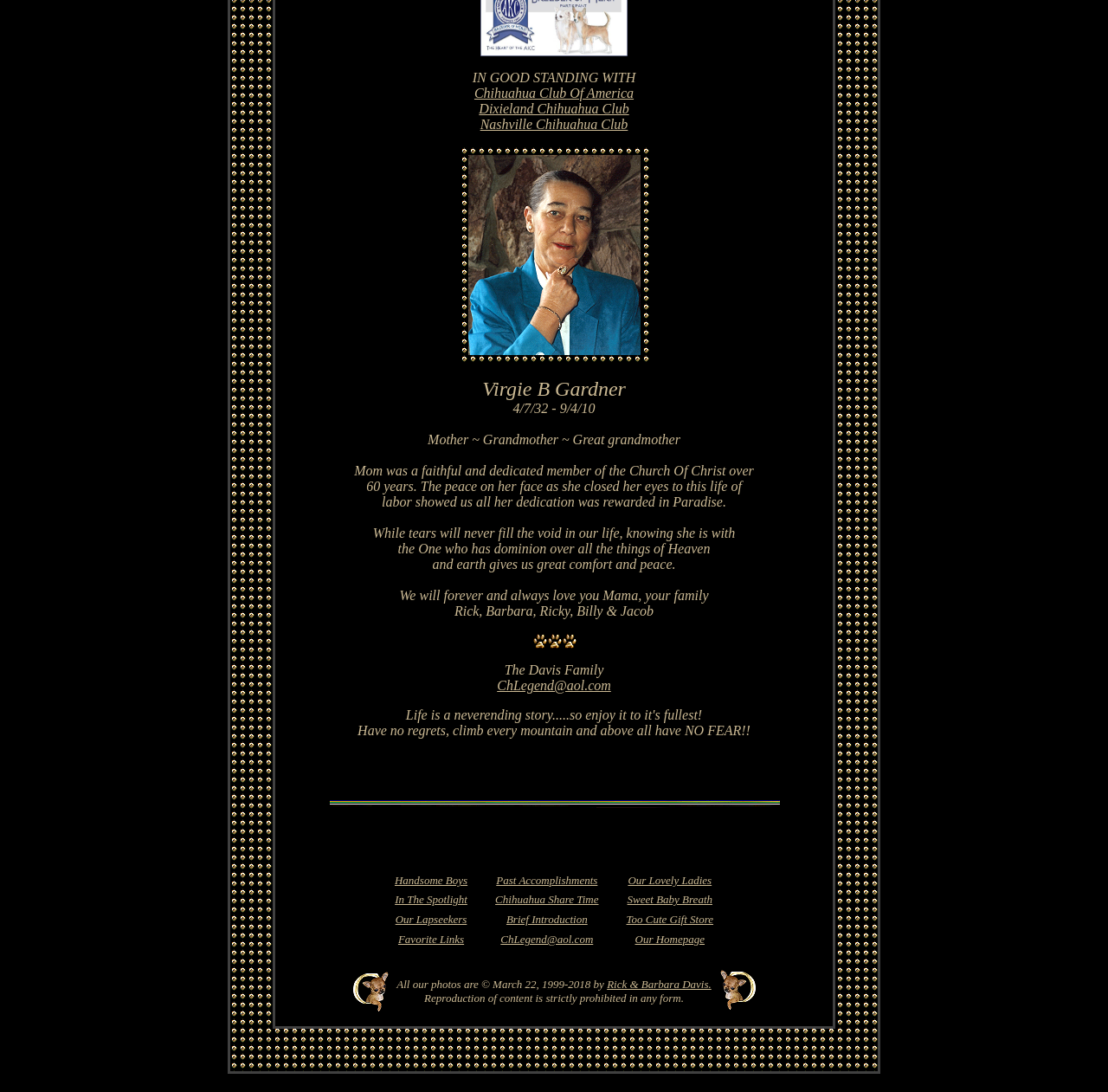Please analyze the image and give a detailed answer to the question:
How many links are there in the 'LayoutTable' with bounding box coordinates [0.353, 0.797, 0.647, 0.87]?

I counted the number of links within the 'LayoutTable' with bounding box coordinates [0.353, 0.797, 0.647, 0.87] and found 12 links.